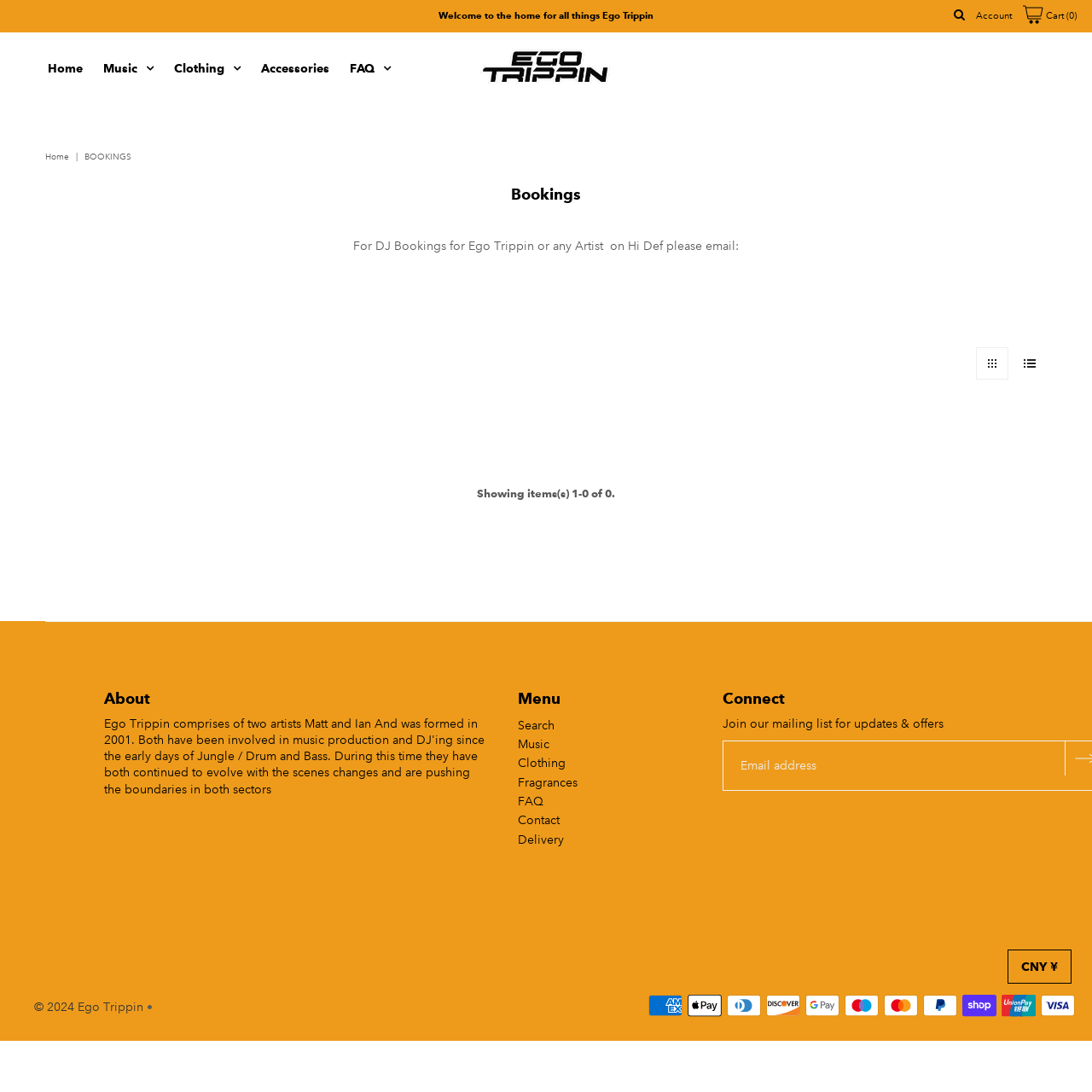What is the purpose of the email address on the webpage?
Provide a one-word or short-phrase answer based on the image.

For DJ bookings